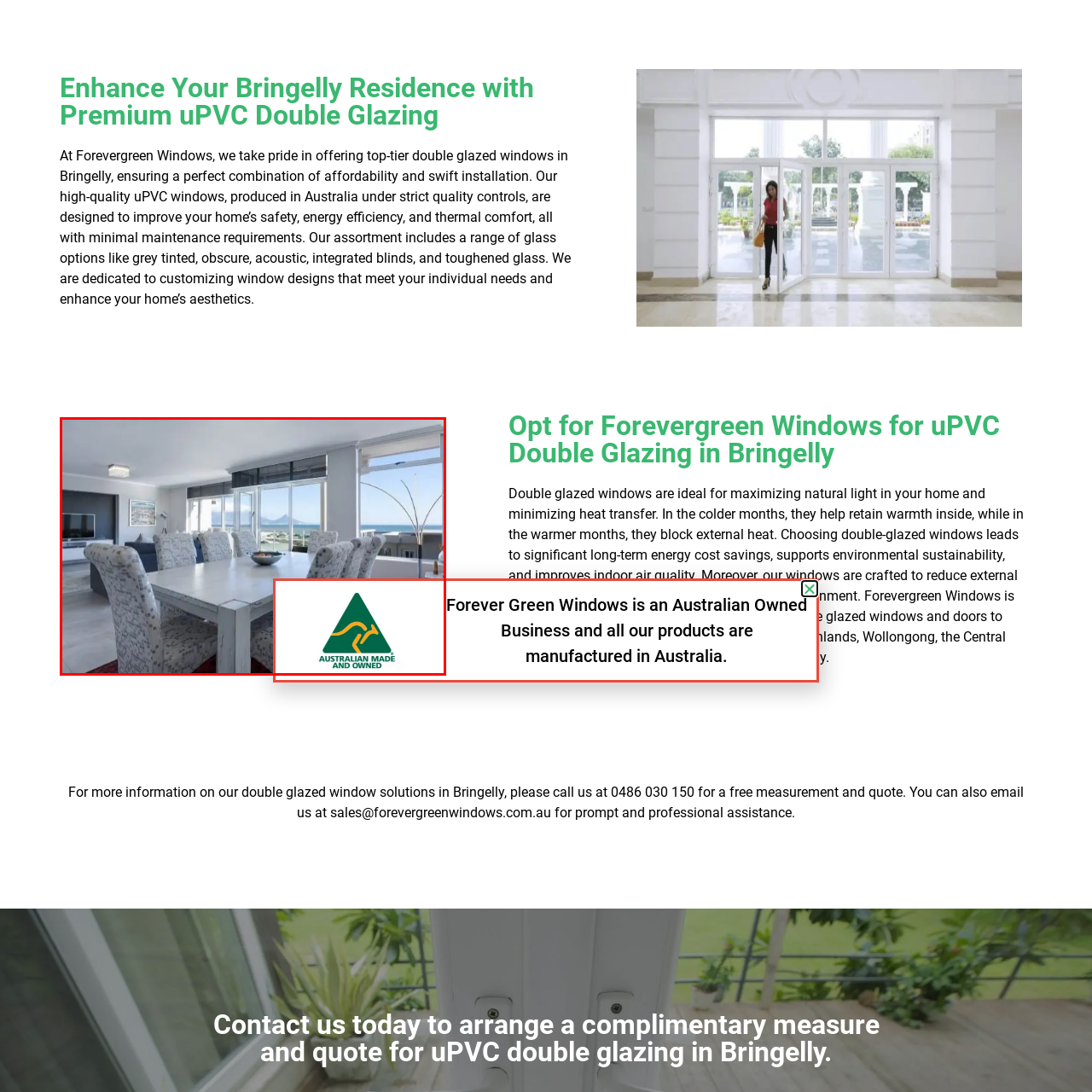Observe the image enclosed by the red box and thoroughly answer the subsequent question based on the visual details: What type of scenery is visible through the windows?

The caption describes the view through the windows as 'serene outdoor scenery', implying a peaceful and calming natural environment.